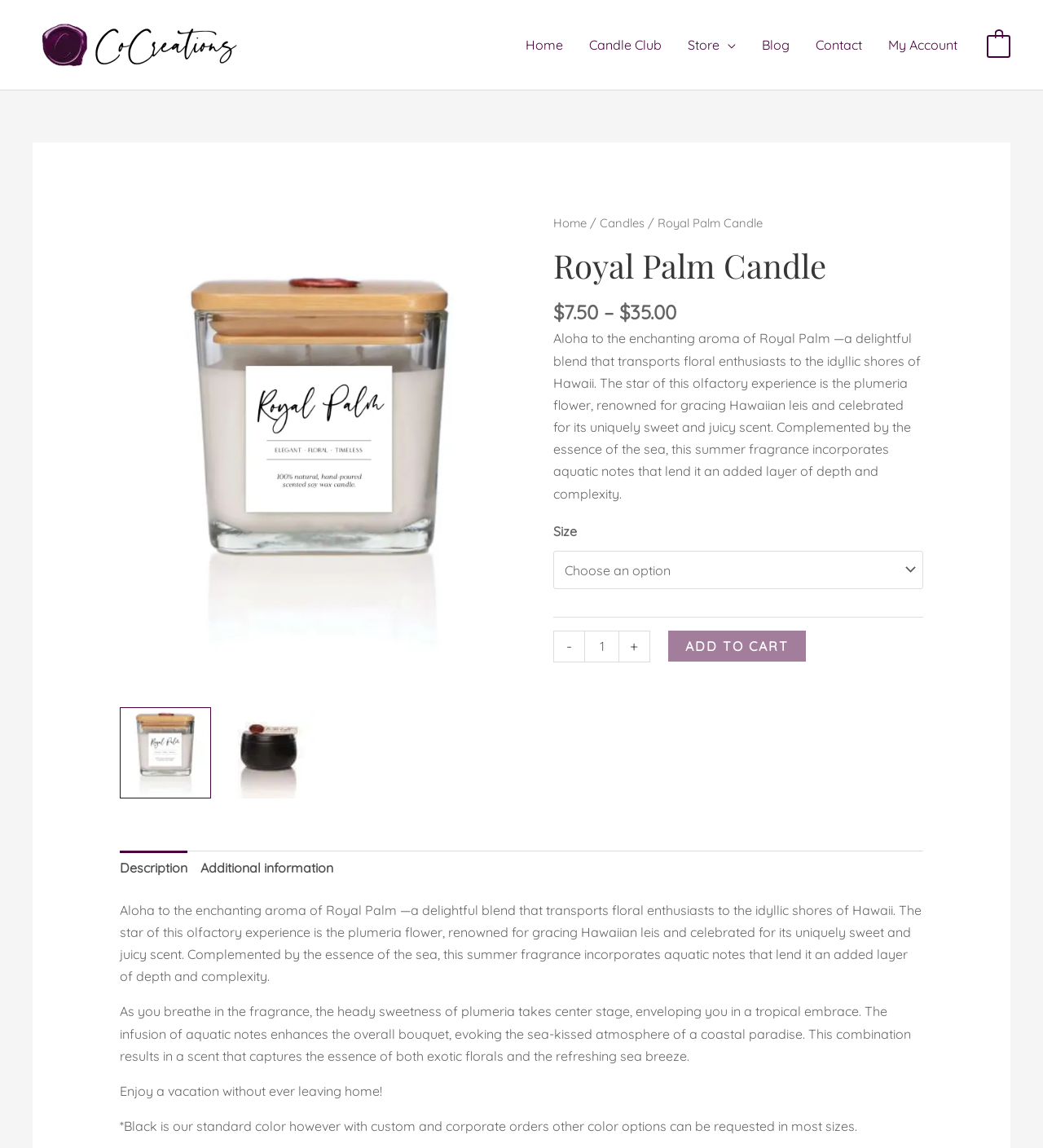Locate the bounding box coordinates of the clickable element to fulfill the following instruction: "View Shopping Cart". Provide the coordinates as four float numbers between 0 and 1 in the format [left, top, right, bottom].

[0.946, 0.032, 0.969, 0.046]